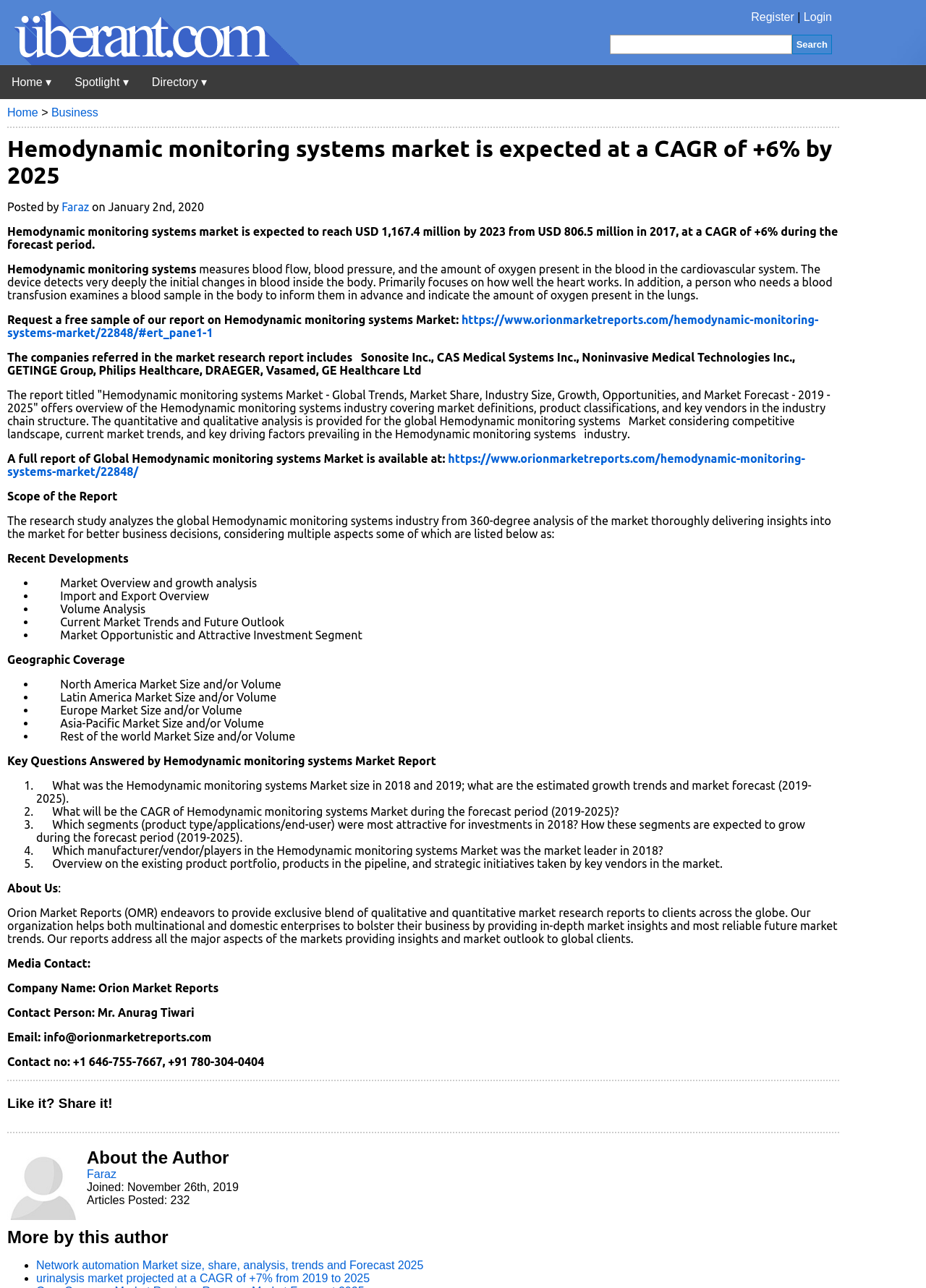Who posted the report on January 2nd, 2020?
Craft a detailed and extensive response to the question.

The answer can be found in the paragraph that starts with 'Posted by' and mentions the date 'January 2nd, 2020'.